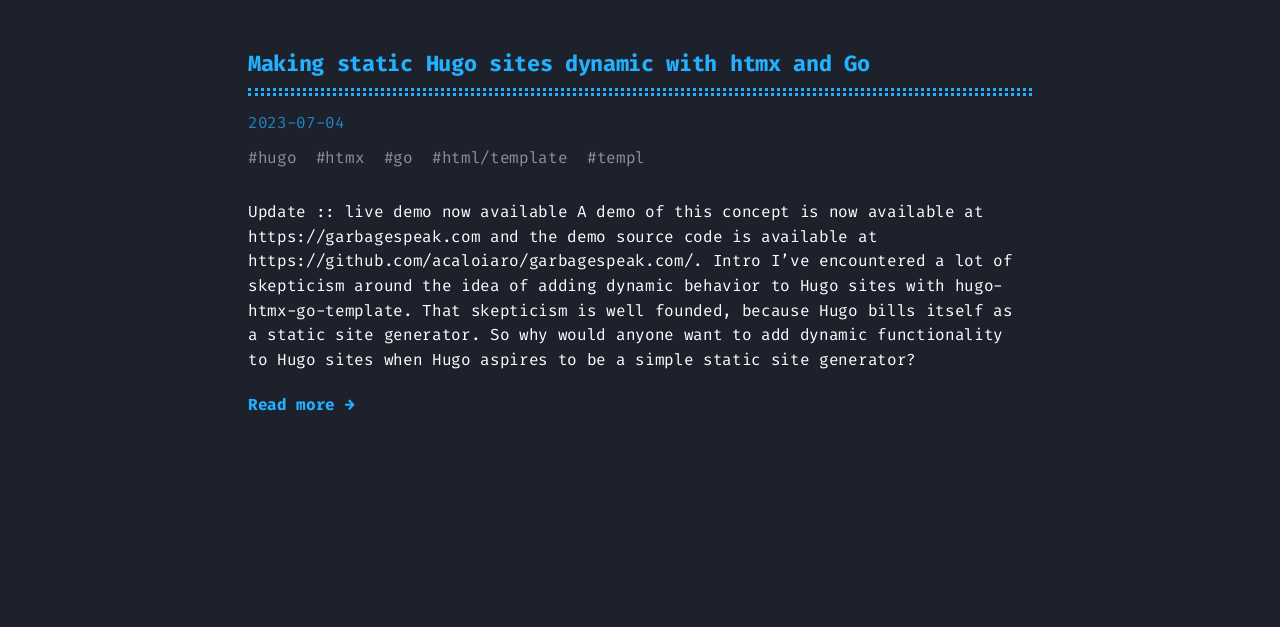What is the publication date of the article?
Based on the image content, provide your answer in one word or a short phrase.

2023-07-04